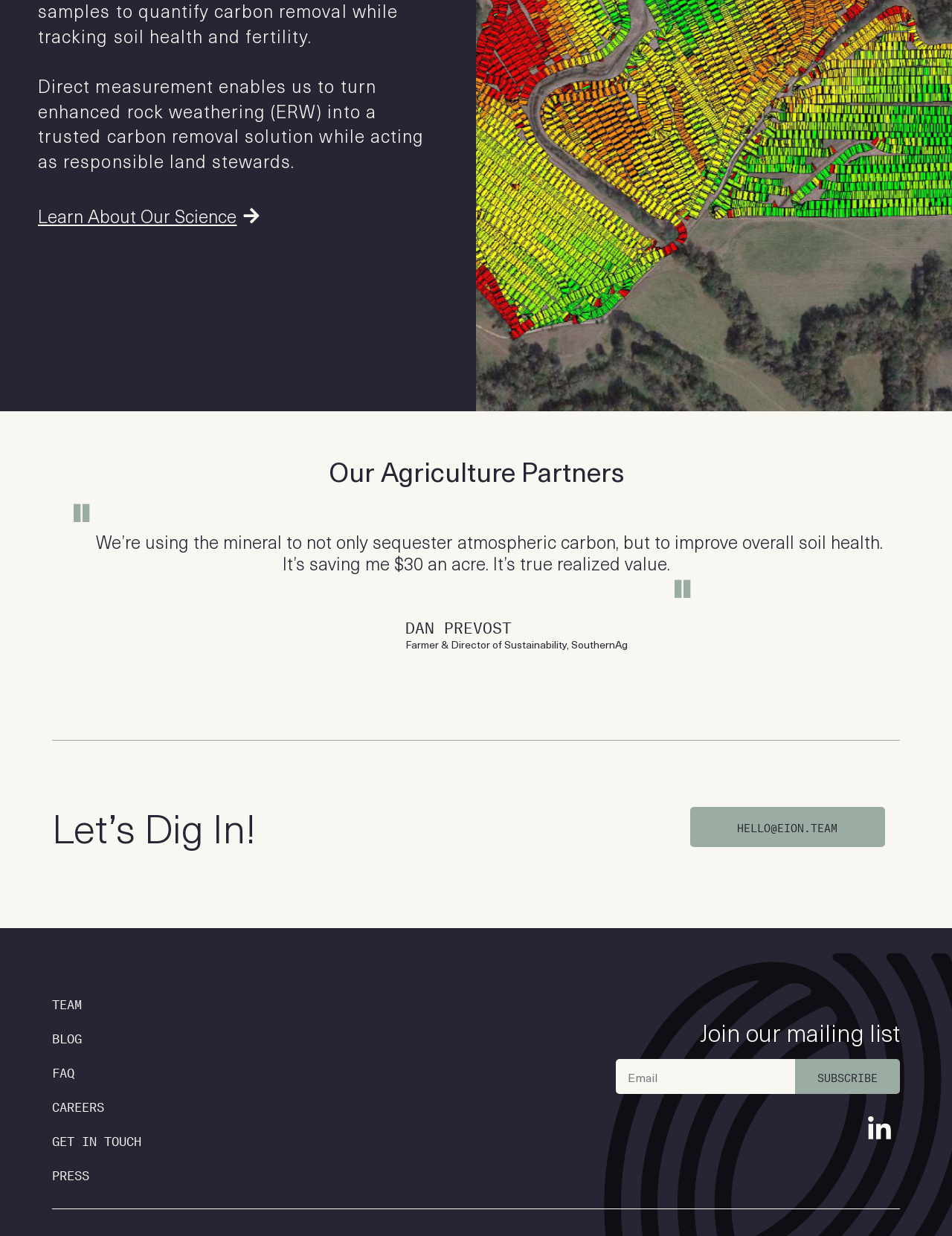Identify the bounding box coordinates of the element to click to follow this instruction: 'Learn about the company's science'. Ensure the coordinates are four float values between 0 and 1, provided as [left, top, right, bottom].

[0.04, 0.167, 0.274, 0.183]